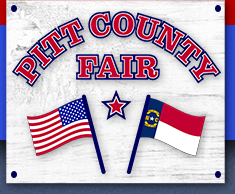Detail every aspect of the image in your description.

This image features a vibrant and welcoming sign for the Pitt County Fair, prominently displaying the fair's name in bold, patriotic lettering. The text "PITT COUNTY FAIR" is set against a rustic wooden background, evoking a sense of tradition and community. Flanking the fair's name are the flags of the United States and North Carolina, symbolizing local pride and heritage. The overall design is enhanced with decorative elements, including a star, capturing the festive spirit of the event and inviting attendees to celebrate and enjoy the festivities at the fair.